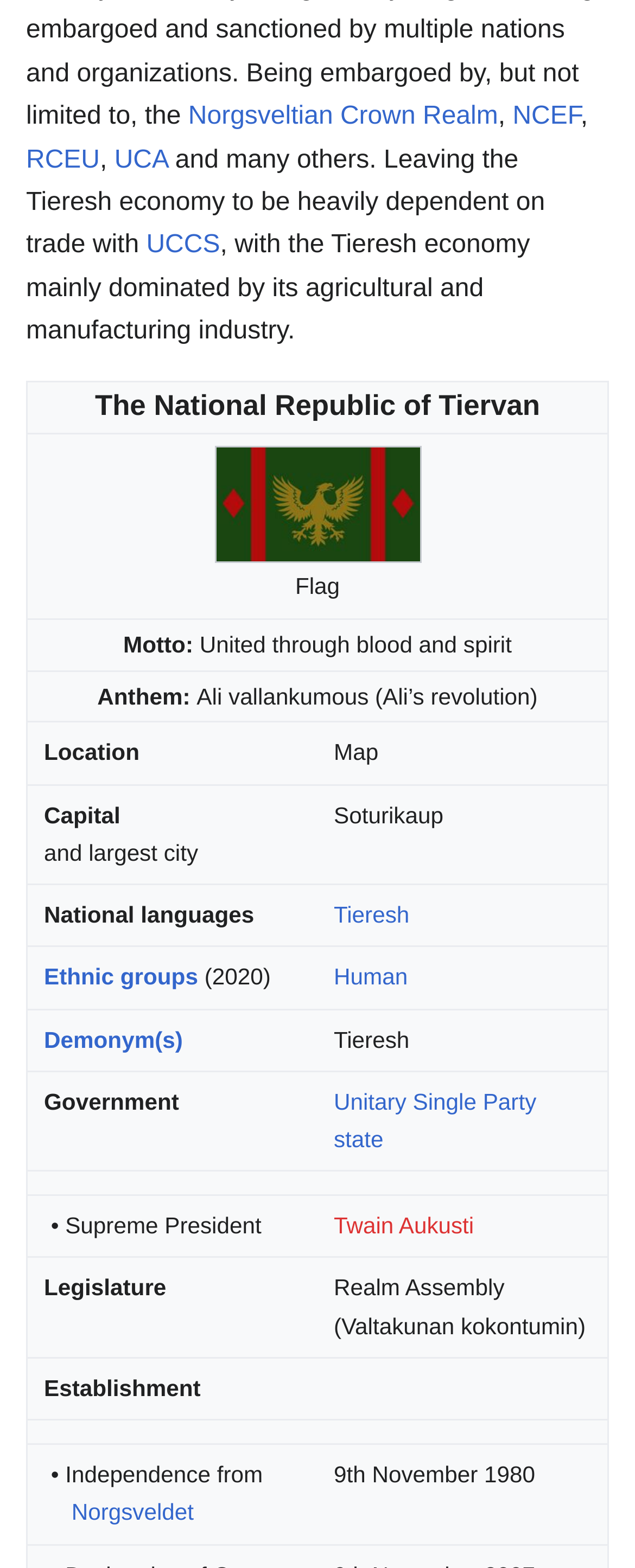Answer the question in a single word or phrase:
What is the anthem of Tiervan?

Ali vallankumous (Ali’s revolution)